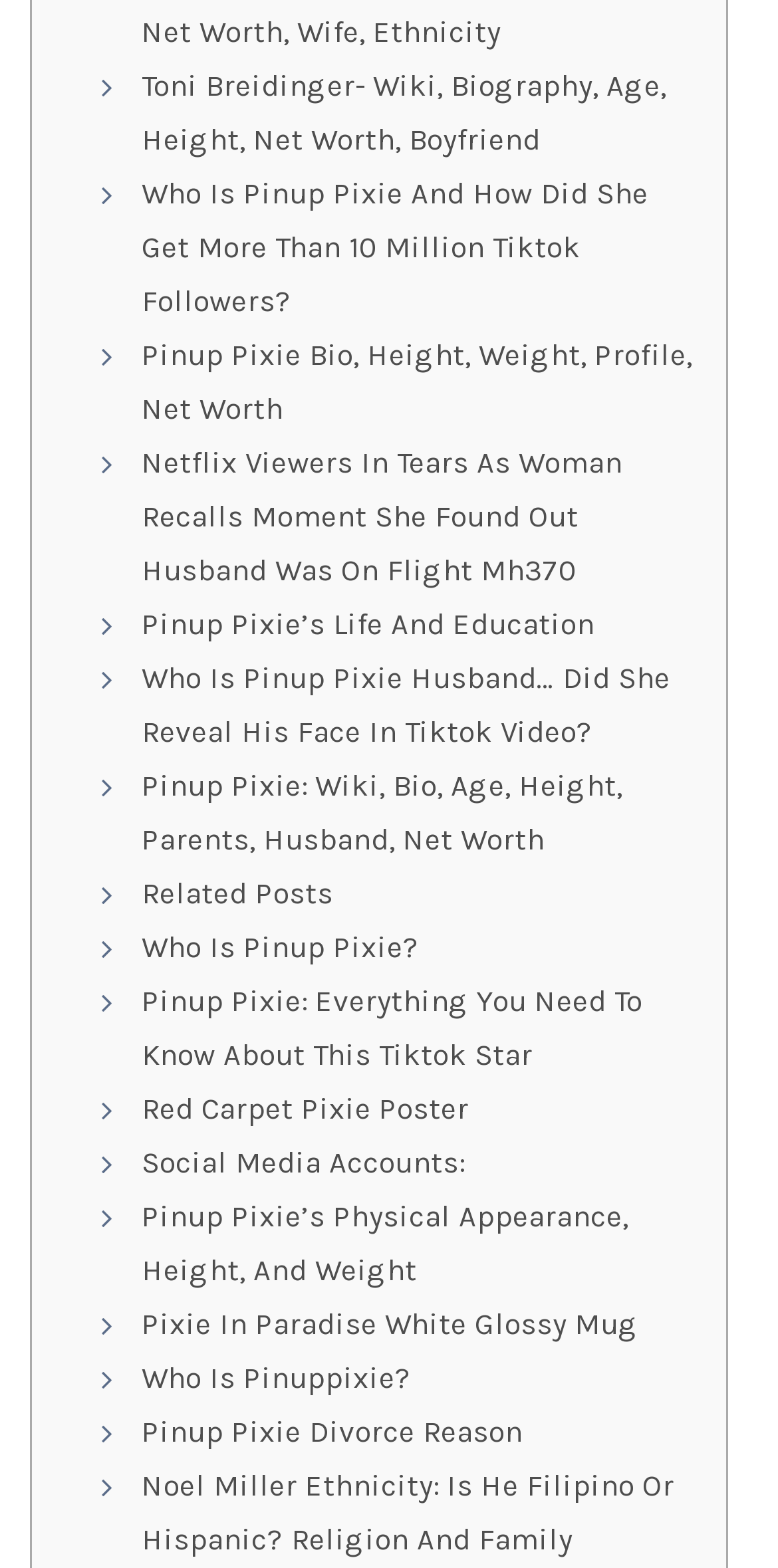Please provide the bounding box coordinates for the element that needs to be clicked to perform the instruction: "Learn about Pinup Pixie's life and education". The coordinates must consist of four float numbers between 0 and 1, formatted as [left, top, right, bottom].

[0.182, 0.387, 0.764, 0.409]